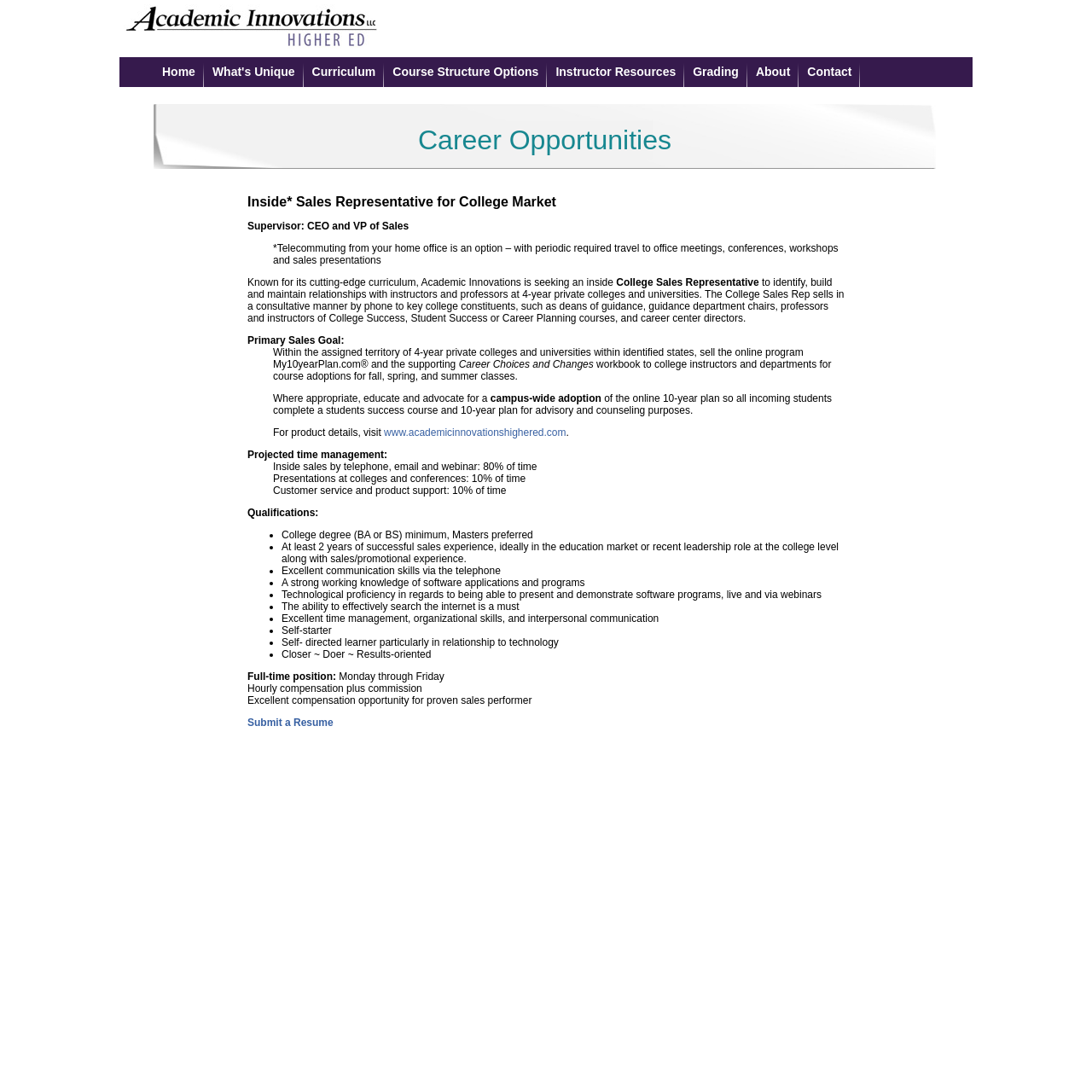Determine the bounding box coordinates of the section to be clicked to follow the instruction: "Visit the website www.academicinnovationshighered.com". The coordinates should be given as four float numbers between 0 and 1, formatted as [left, top, right, bottom].

[0.352, 0.391, 0.518, 0.402]